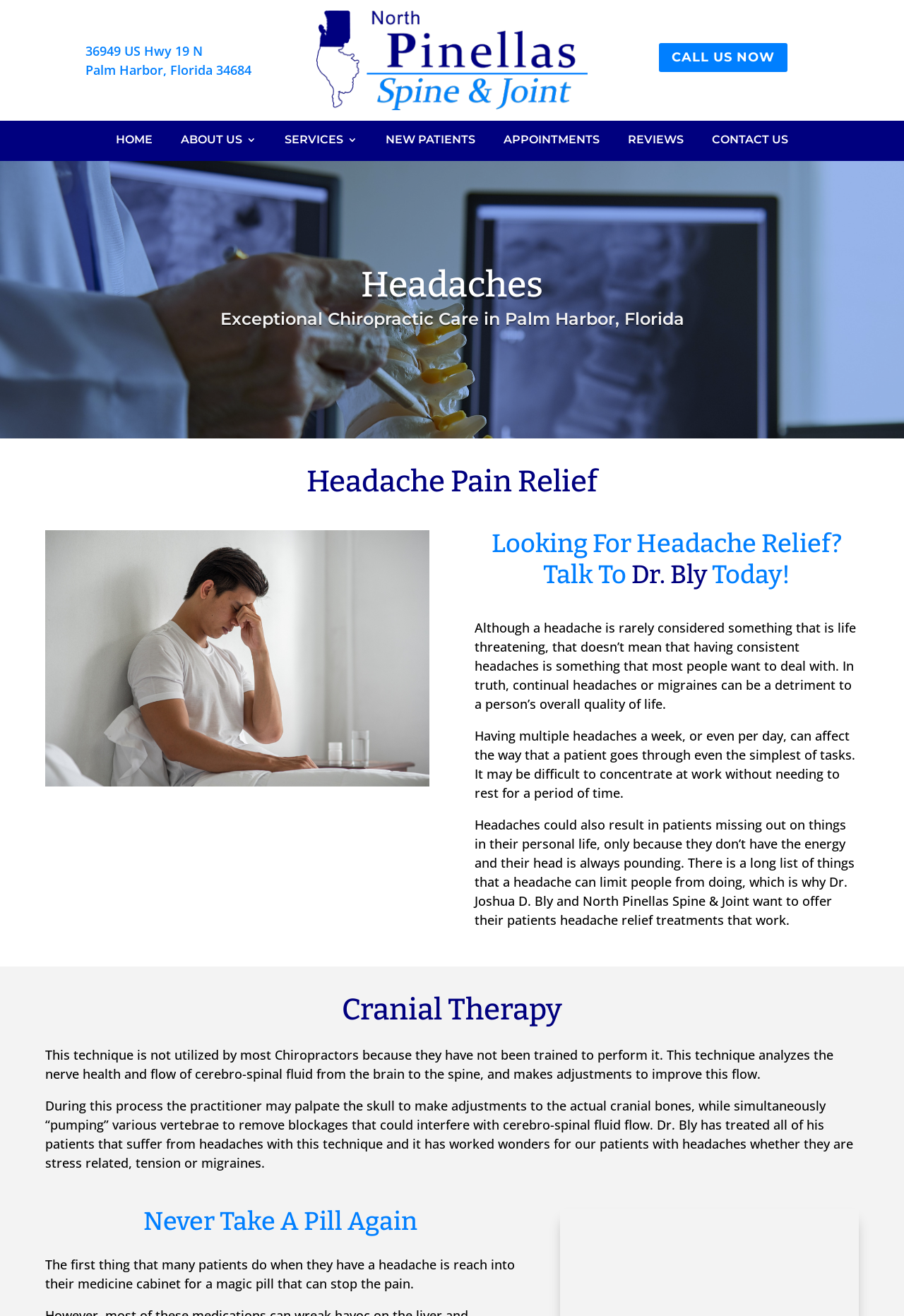Please locate the bounding box coordinates of the element's region that needs to be clicked to follow the instruction: "Click the 'Dr. Bly' link". The bounding box coordinates should be provided as four float numbers between 0 and 1, i.e., [left, top, right, bottom].

[0.698, 0.425, 0.782, 0.448]